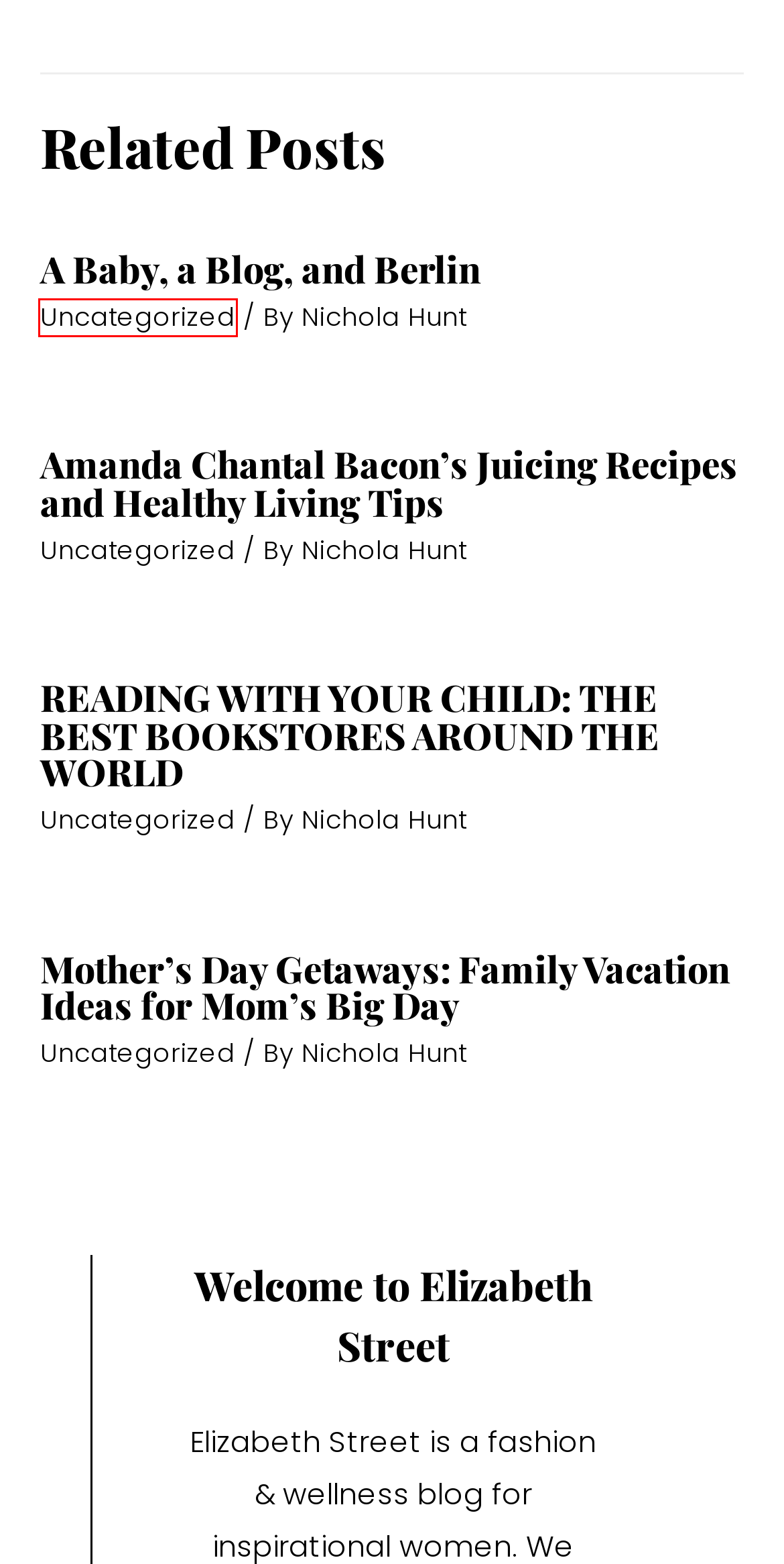You are given a screenshot of a webpage within which there is a red rectangle bounding box. Please choose the best webpage description that matches the new webpage after clicking the selected element in the bounding box. Here are the options:
A. Amanda Chantal Bacon’s Juicing Recipes and Healthy Living Tips
B. Lifestyle Archives | Elizabeth Street
C. Uncategorized Archives | Elizabeth Street
D. High-End Fashion Available At Home | Elizabeth Street
E. A Baby, a Blog, and Berlin
F. About Us | Elizabeth Street
G. Mother’s Day Getaways: Family Vacation Ideas for Mom’s Big Day
H. READING WITH YOUR CHILD: THE BEST BOOKSTORES AROUND THE WORLD

C